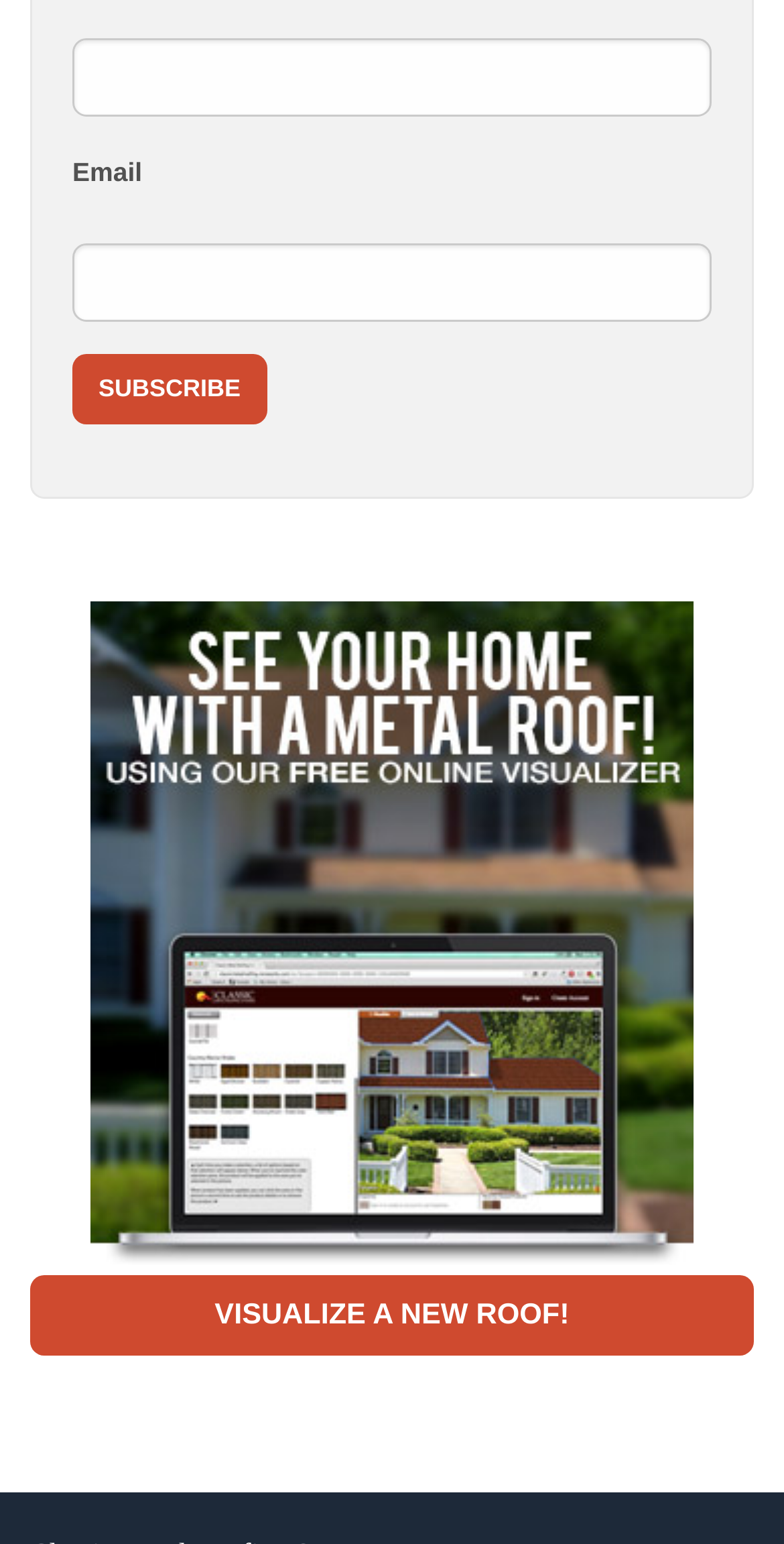Bounding box coordinates are specified in the format (top-left x, top-left y, bottom-right x, bottom-right y). All values are floating point numbers bounded between 0 and 1. Please provide the bounding box coordinate of the region this sentence describes: Visualize A New Roof!

[0.038, 0.825, 0.962, 0.879]